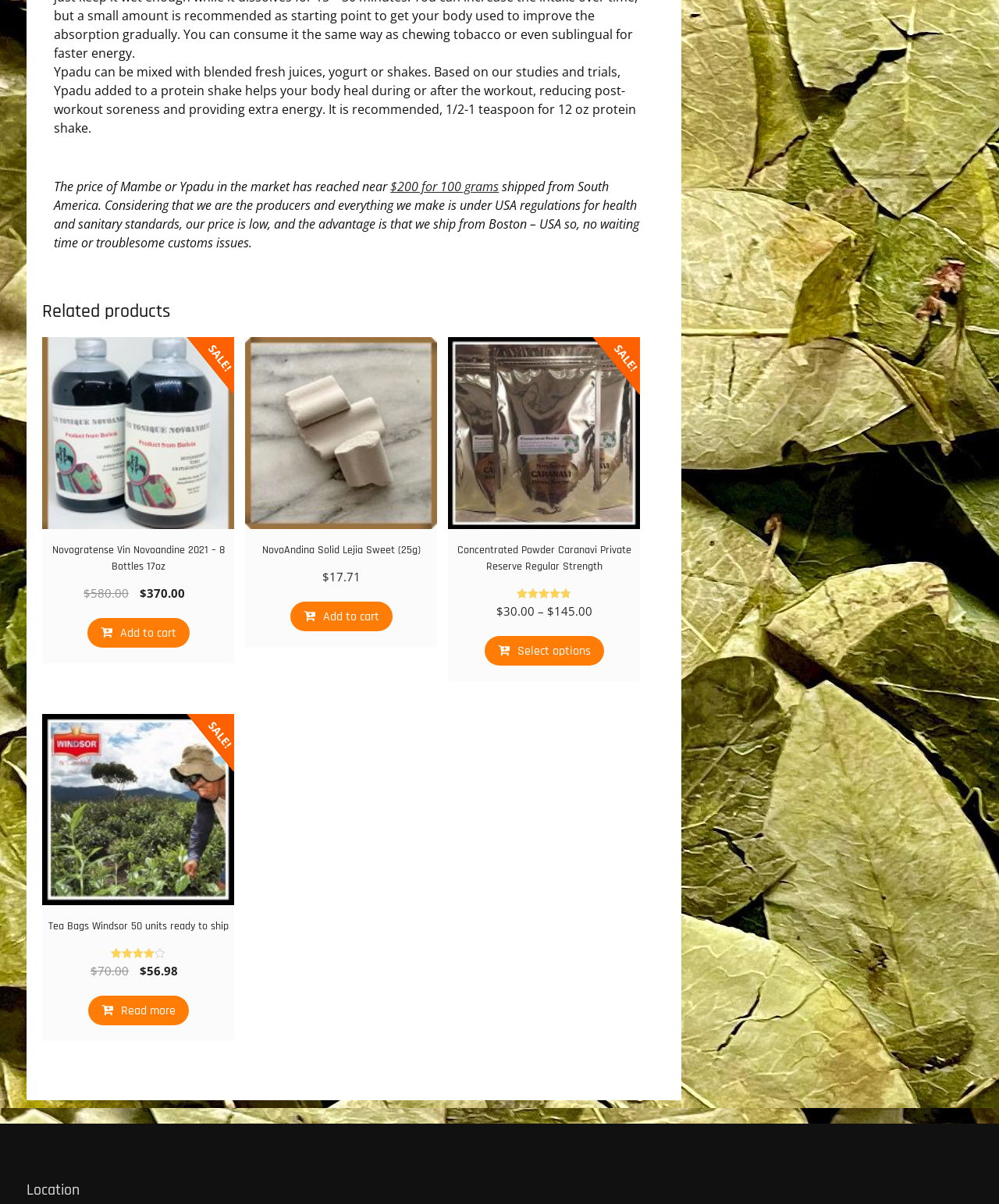Extract the bounding box for the UI element that matches this description: "Select options".

[0.485, 0.528, 0.604, 0.553]